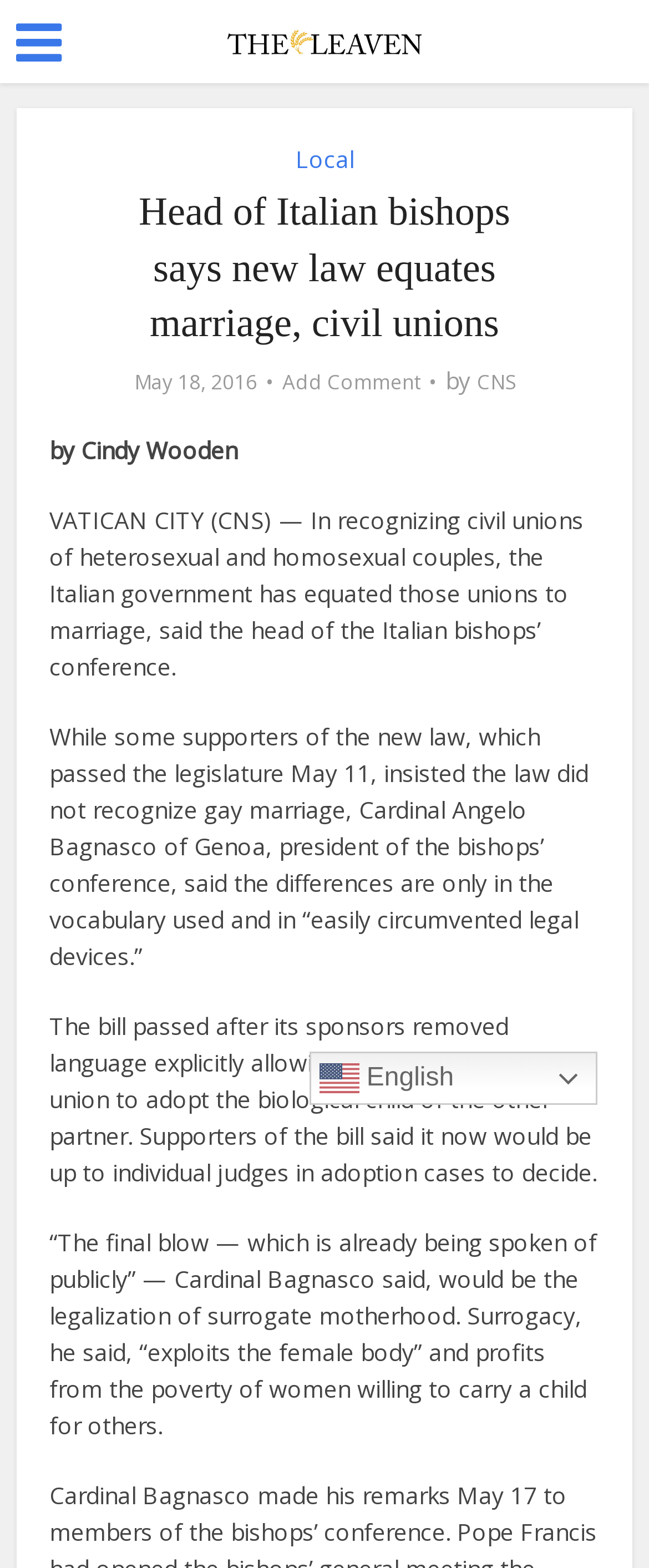What is the date of the article?
From the screenshot, supply a one-word or short-phrase answer.

May 18, 2016